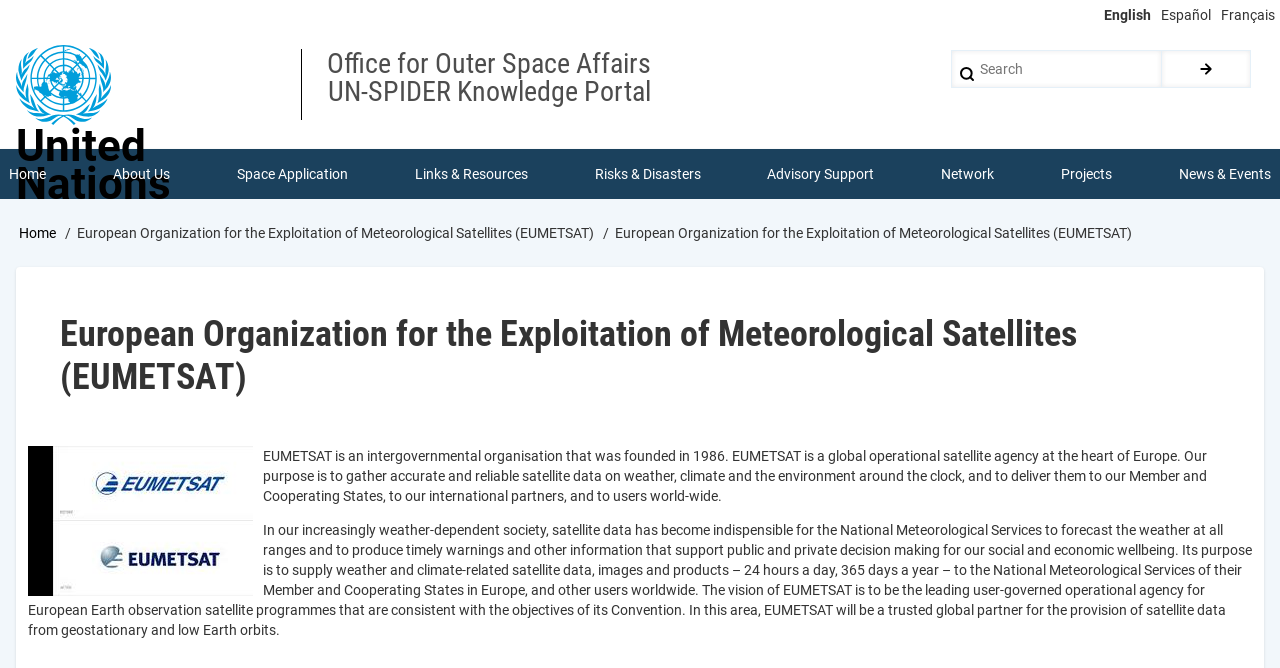What type of data does EUMETSAT provide?
Using the picture, provide a one-word or short phrase answer.

Weather, climate, and environment